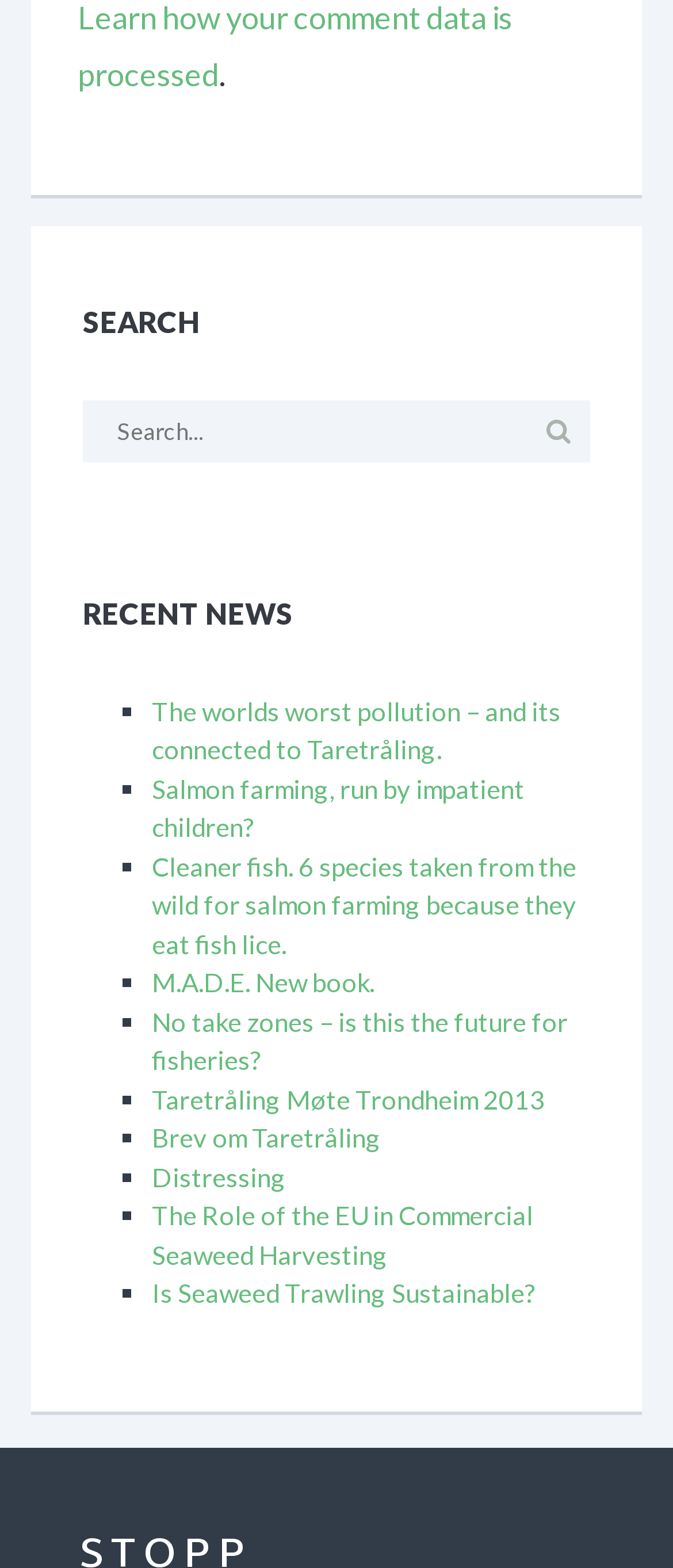Identify the bounding box coordinates of the element that should be clicked to fulfill this task: "Click on the recent news about Taretråling". The coordinates should be provided as four float numbers between 0 and 1, i.e., [left, top, right, bottom].

[0.226, 0.443, 0.833, 0.488]